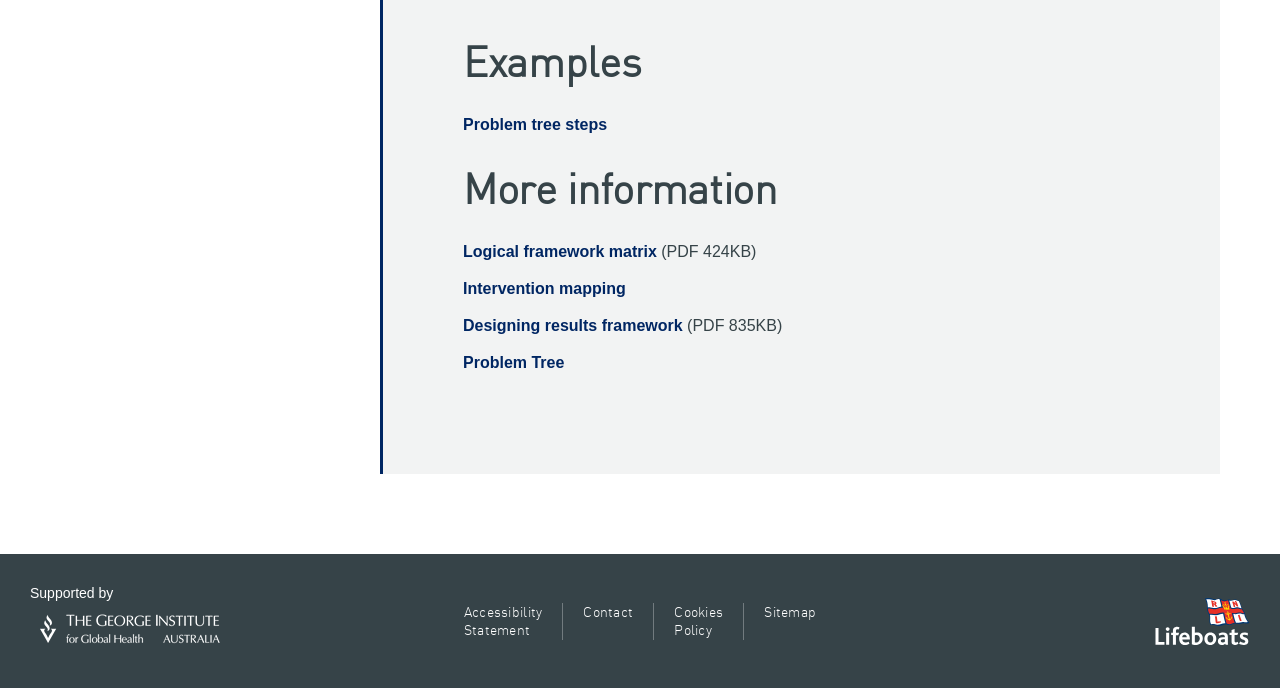How many links are there in the 'More information' section?
Based on the visual, give a brief answer using one word or a short phrase.

4